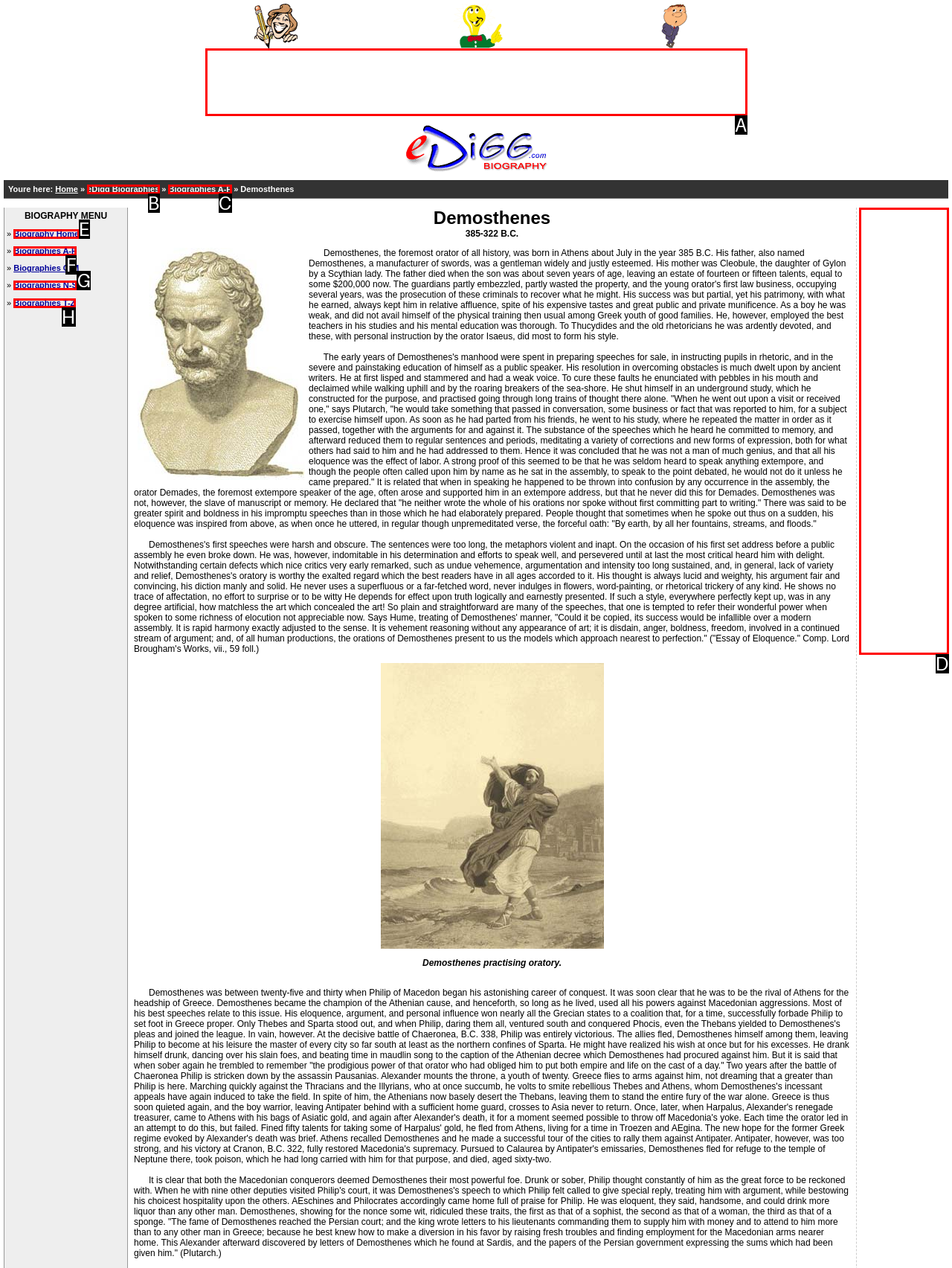Choose the letter that best represents the description: Contact IIT. Provide the letter as your response.

None